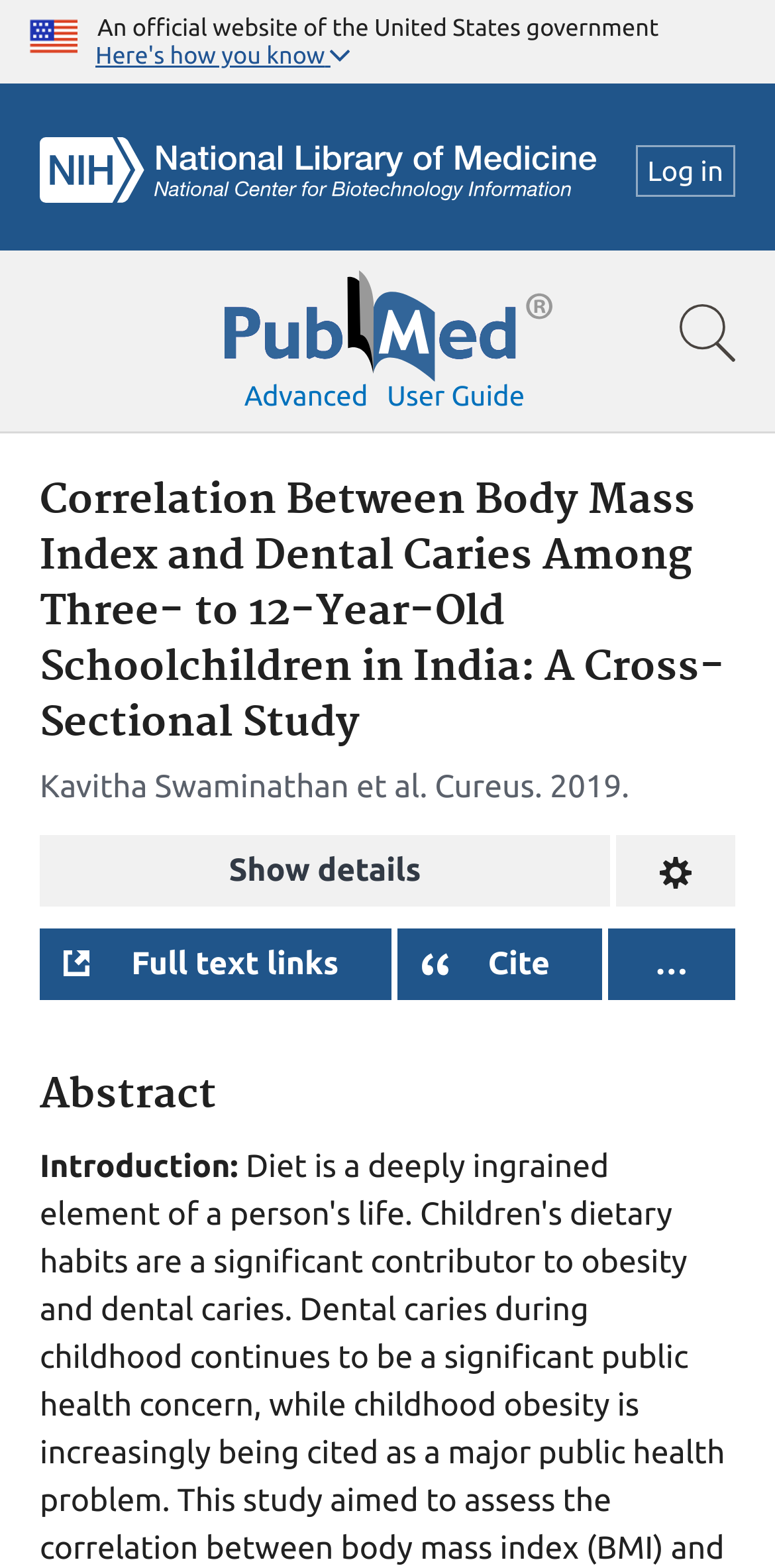Please provide a brief answer to the question using only one word or phrase: 
Who is the author of the study?

Kavitha Swaminathan et al.